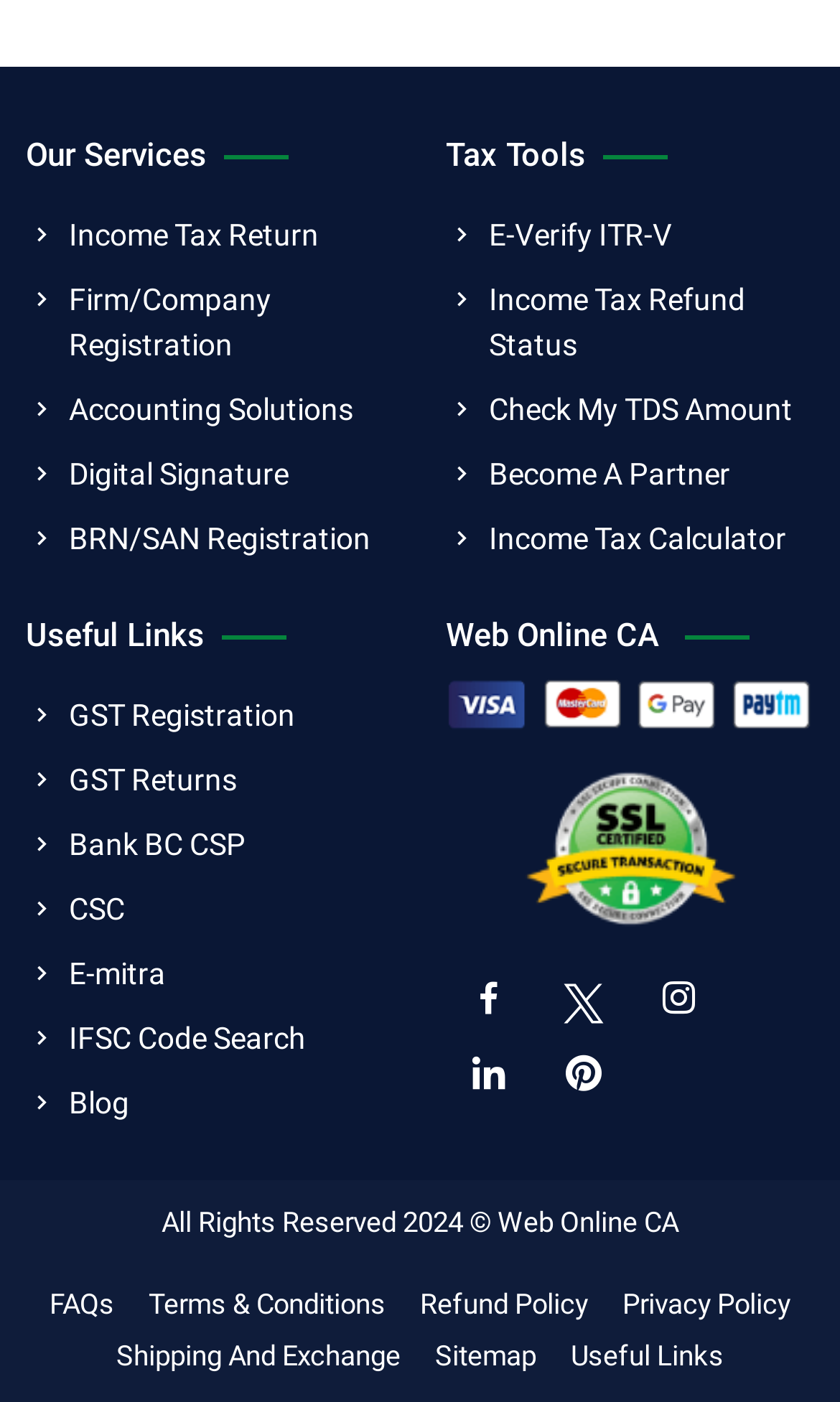Use a single word or phrase to answer this question: 
What is the purpose of the 'Tax Tools' section?

To provide tax-related tools